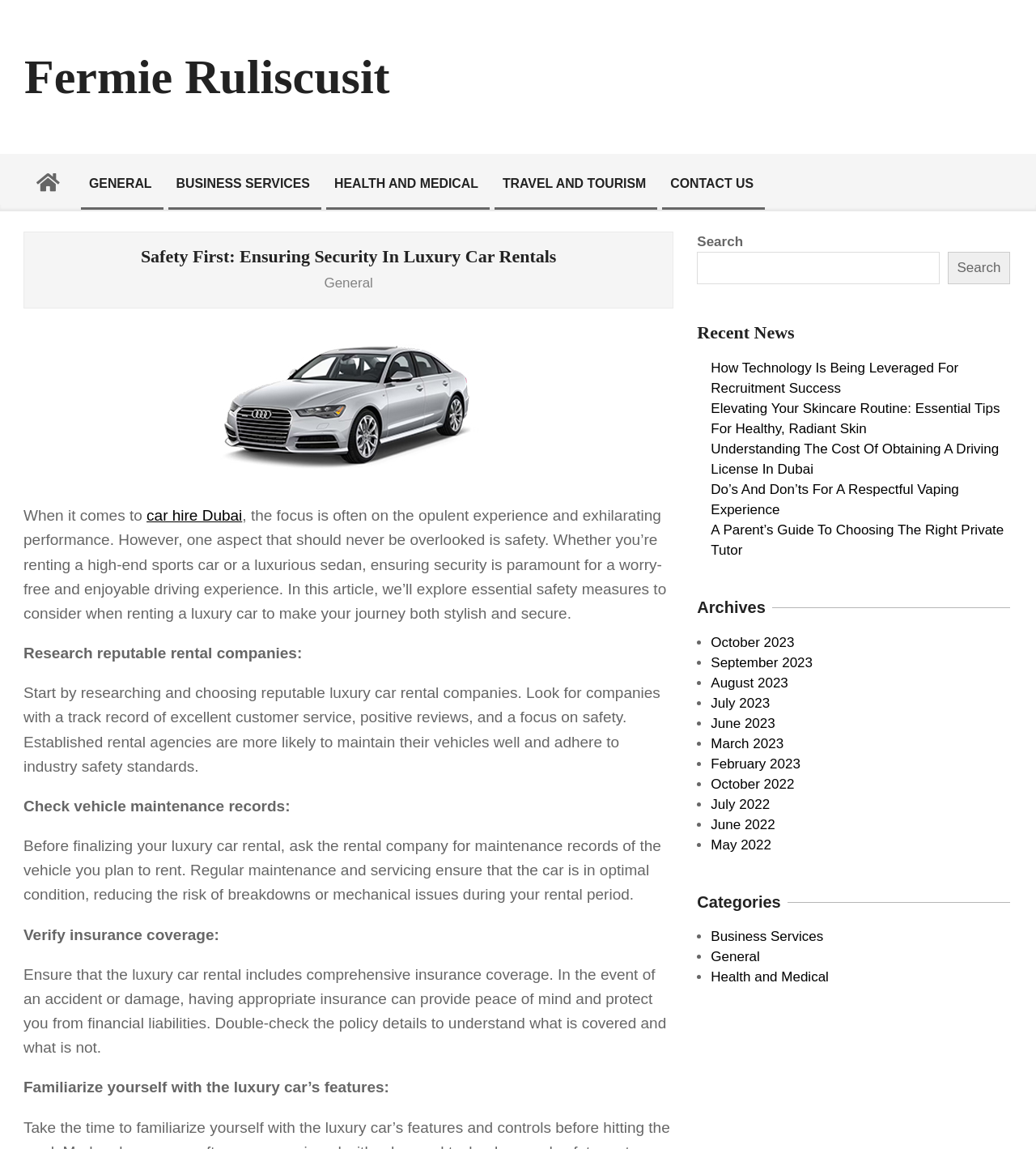What is the focus of the article?
From the details in the image, provide a complete and detailed answer to the question.

The article's heading 'Safety First: Ensuring Security In Luxury Car Rentals' and the content that follows indicate that the focus of the article is on ensuring safety in luxury car rentals.